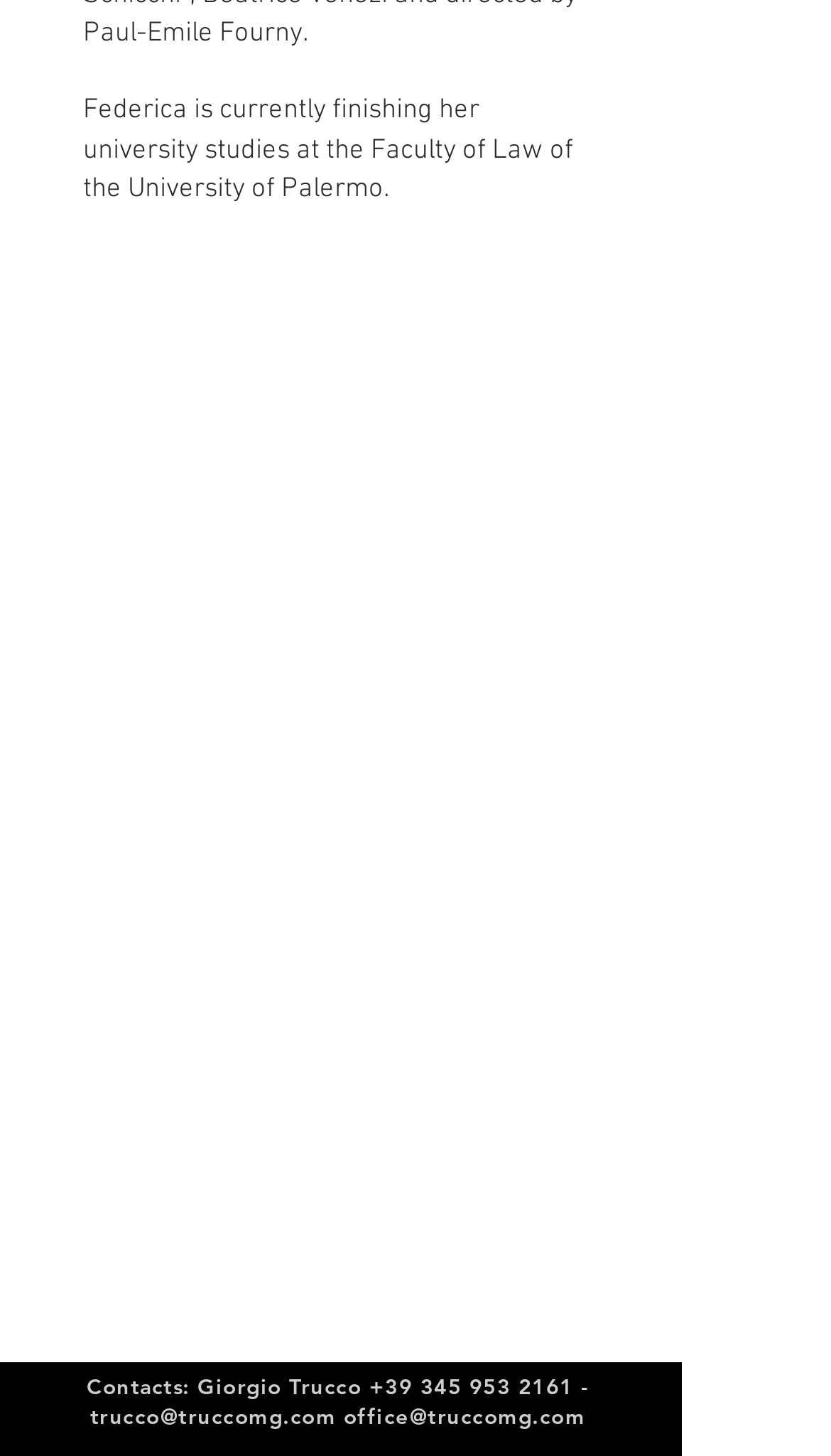Provide the bounding box coordinates of the UI element this sentence describes: "Operabase".

[0.208, 0.875, 0.608, 0.921]